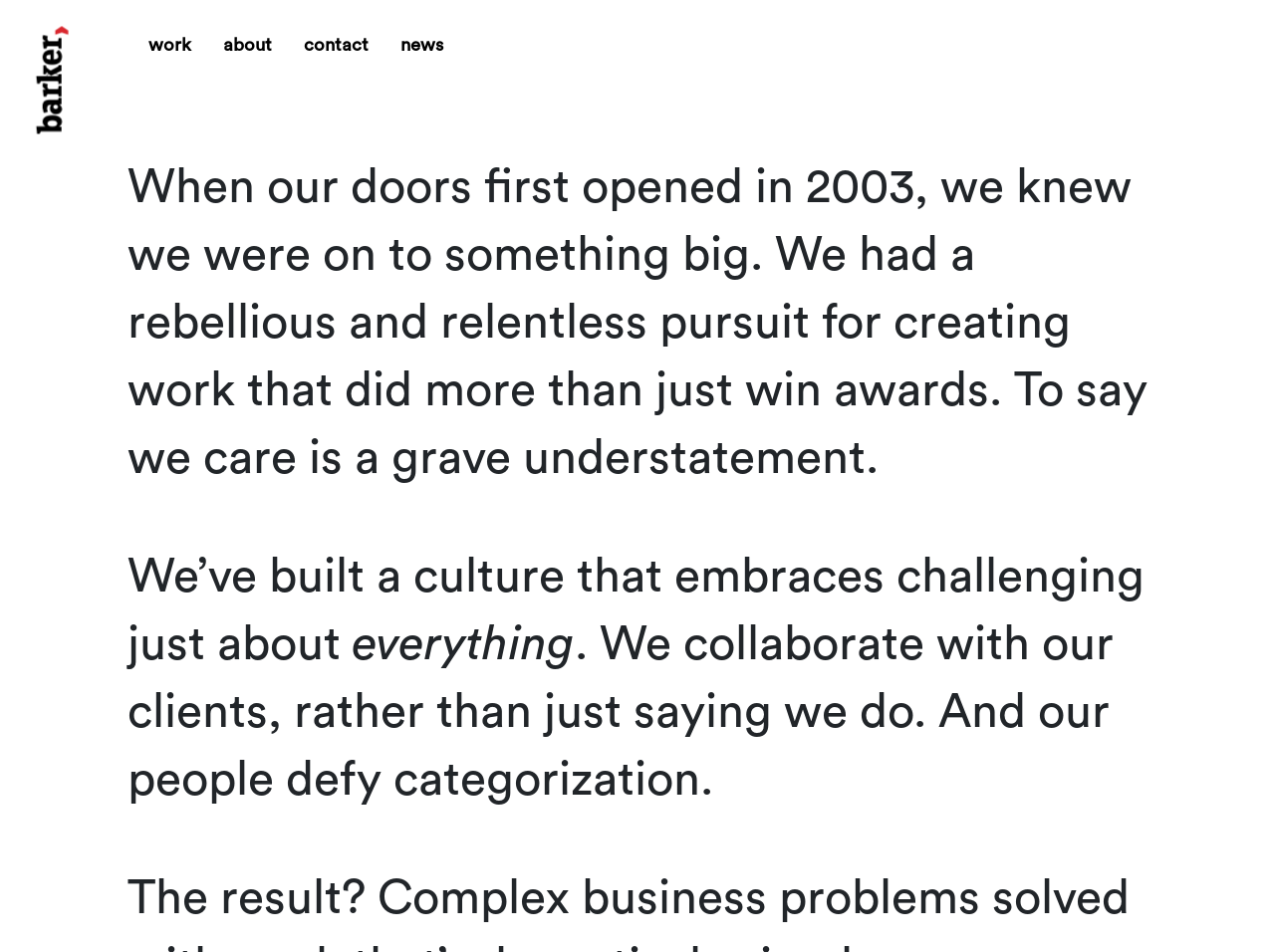What is the tone of the company's description?
From the screenshot, provide a brief answer in one word or phrase.

rebellious